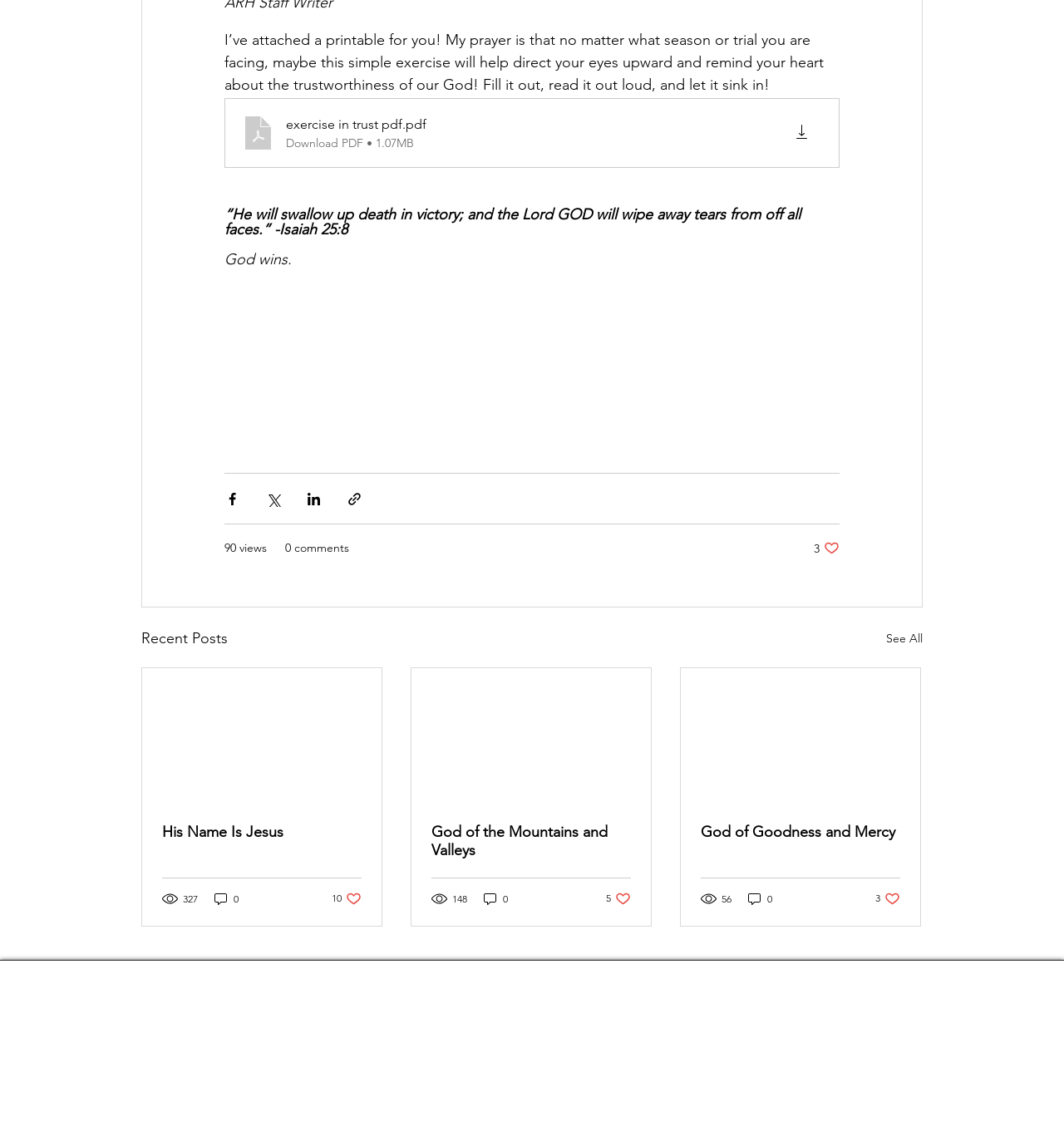Find the bounding box coordinates of the element to click in order to complete the given instruction: "Share via Facebook."

[0.211, 0.428, 0.226, 0.442]